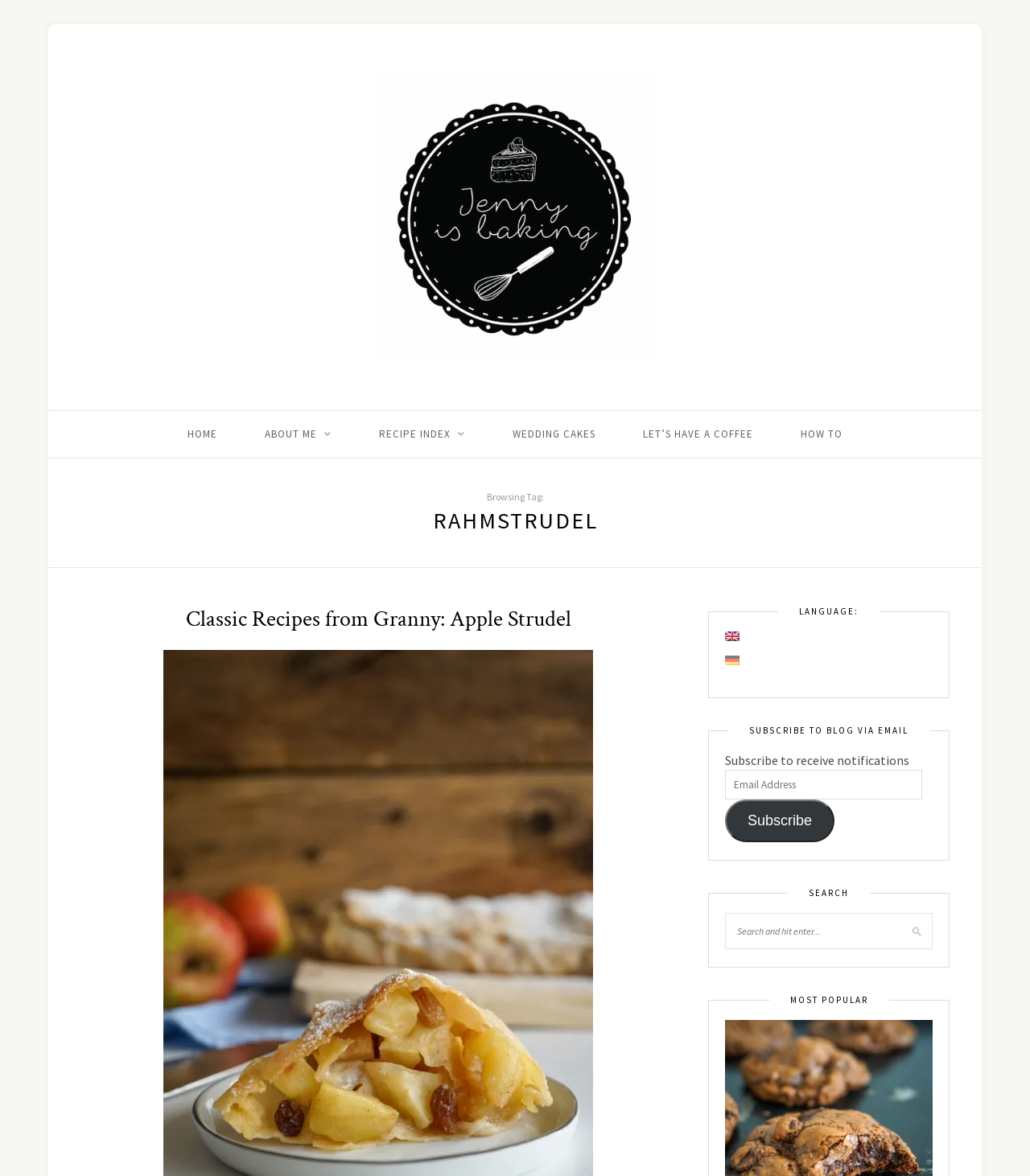Please identify the bounding box coordinates of the clickable area that will allow you to execute the instruction: "read about Jenny".

[0.257, 0.35, 0.322, 0.389]